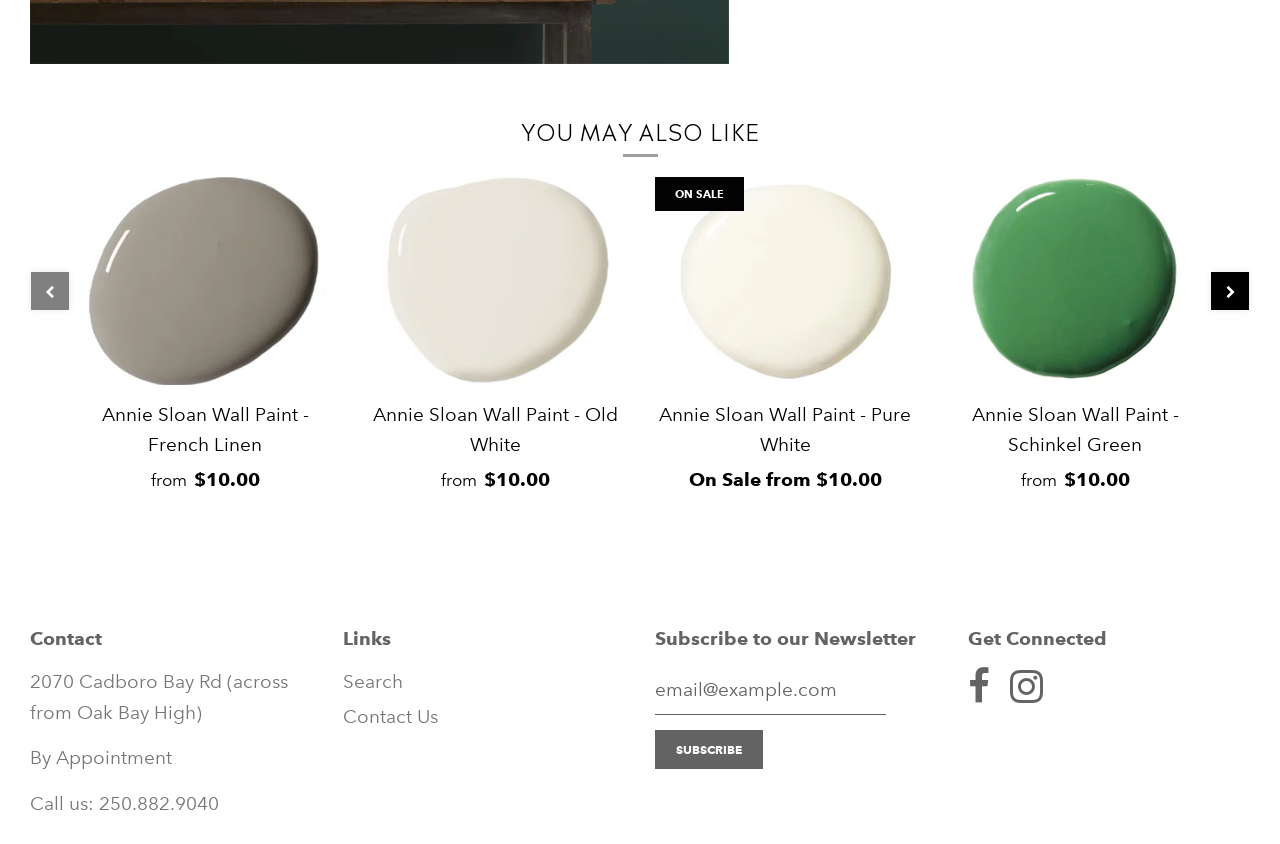Please find the bounding box coordinates of the element that you should click to achieve the following instruction: "Click on the Facebook link". The coordinates should be presented as four float numbers between 0 and 1: [left, top, right, bottom].

[0.789, 0.808, 0.814, 0.836]